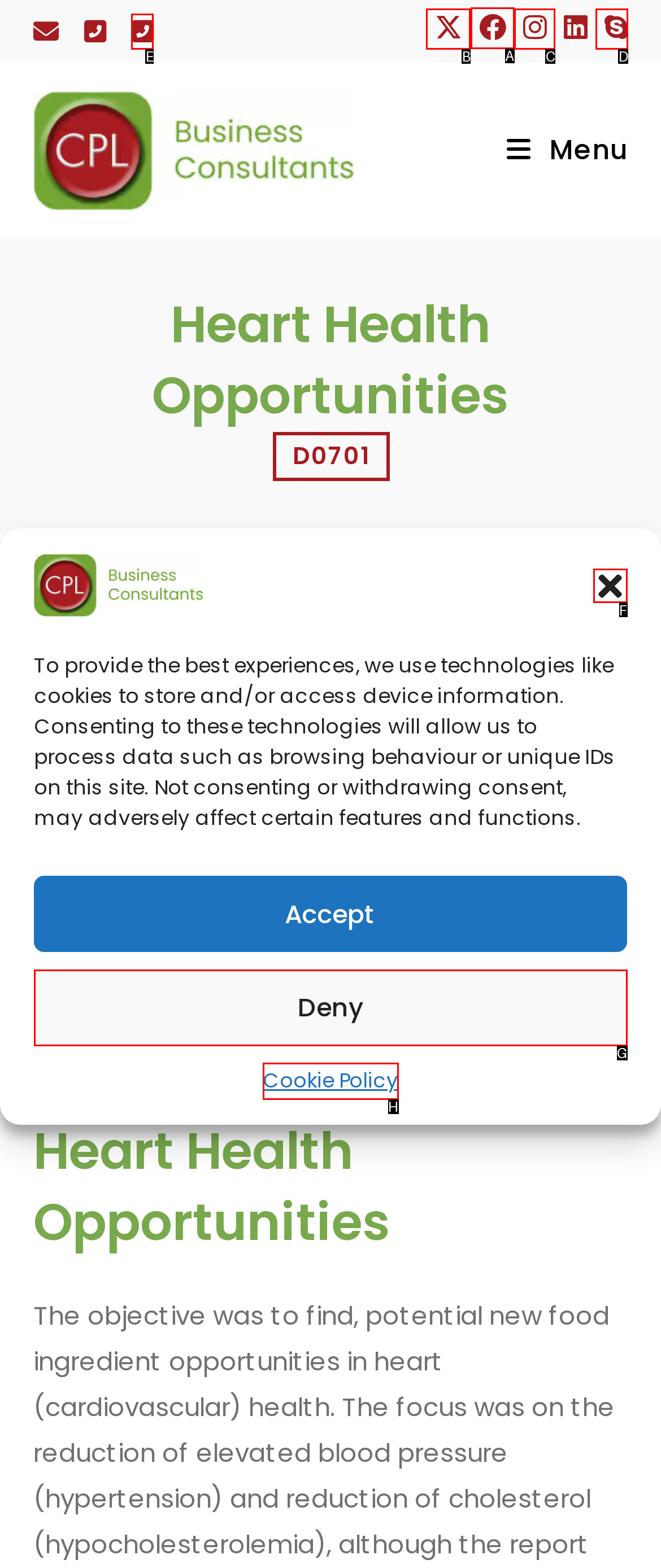Point out the specific HTML element to click to complete this task: Visit the Facebook page Reply with the letter of the chosen option.

A